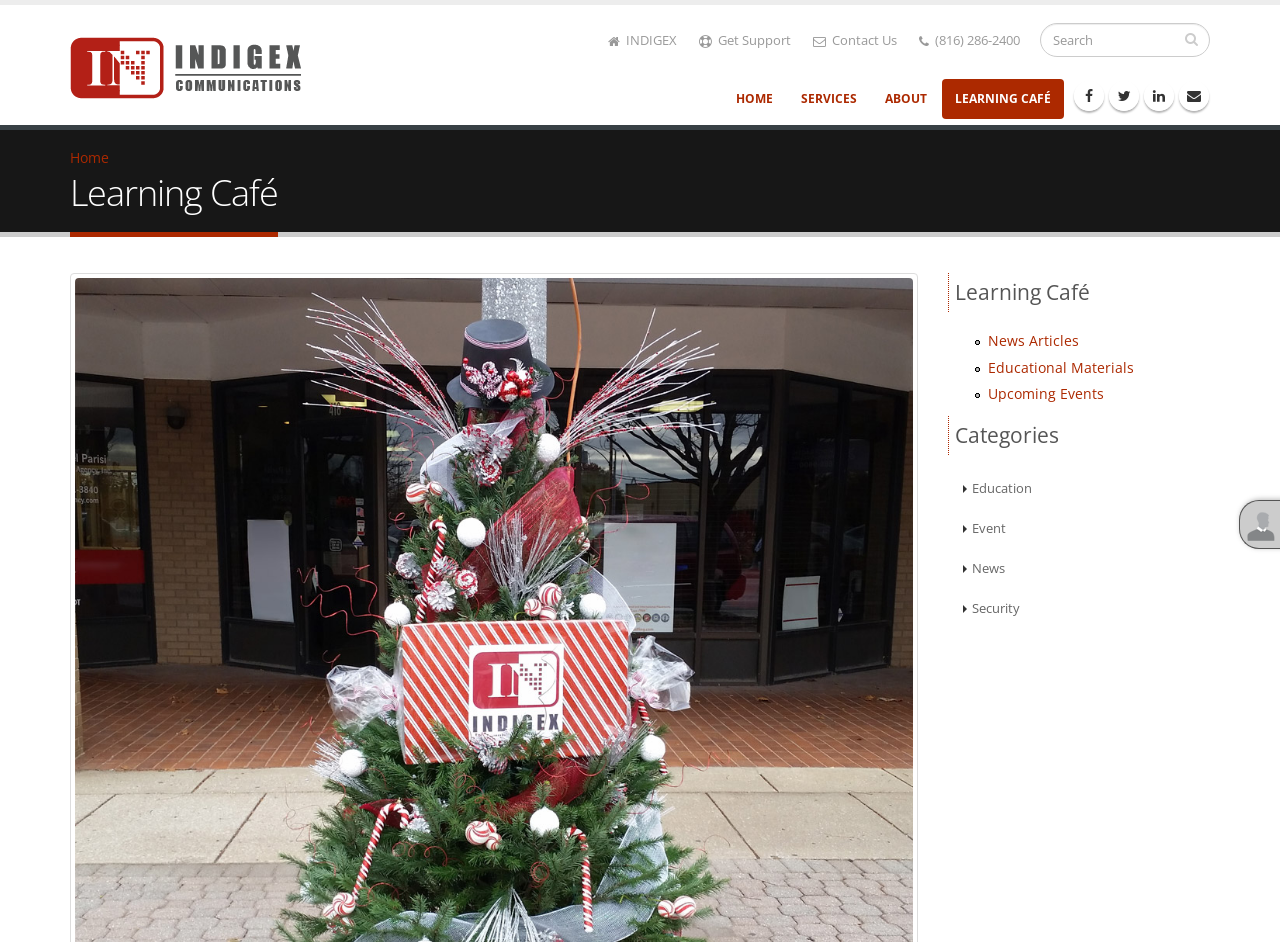Find and provide the bounding box coordinates for the UI element described with: "Services".

[0.616, 0.084, 0.68, 0.126]